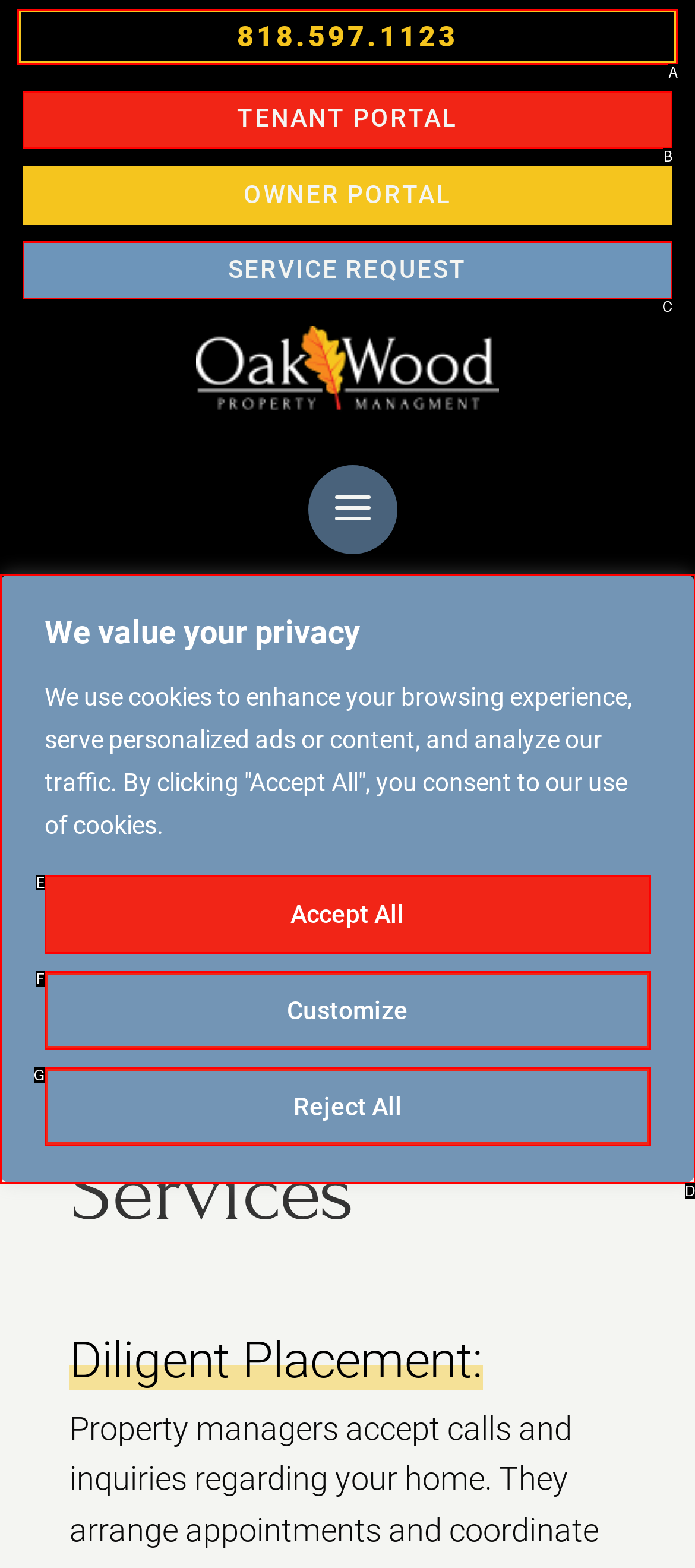Find the HTML element that corresponds to the description: 818.597.1123. Indicate your selection by the letter of the appropriate option.

A